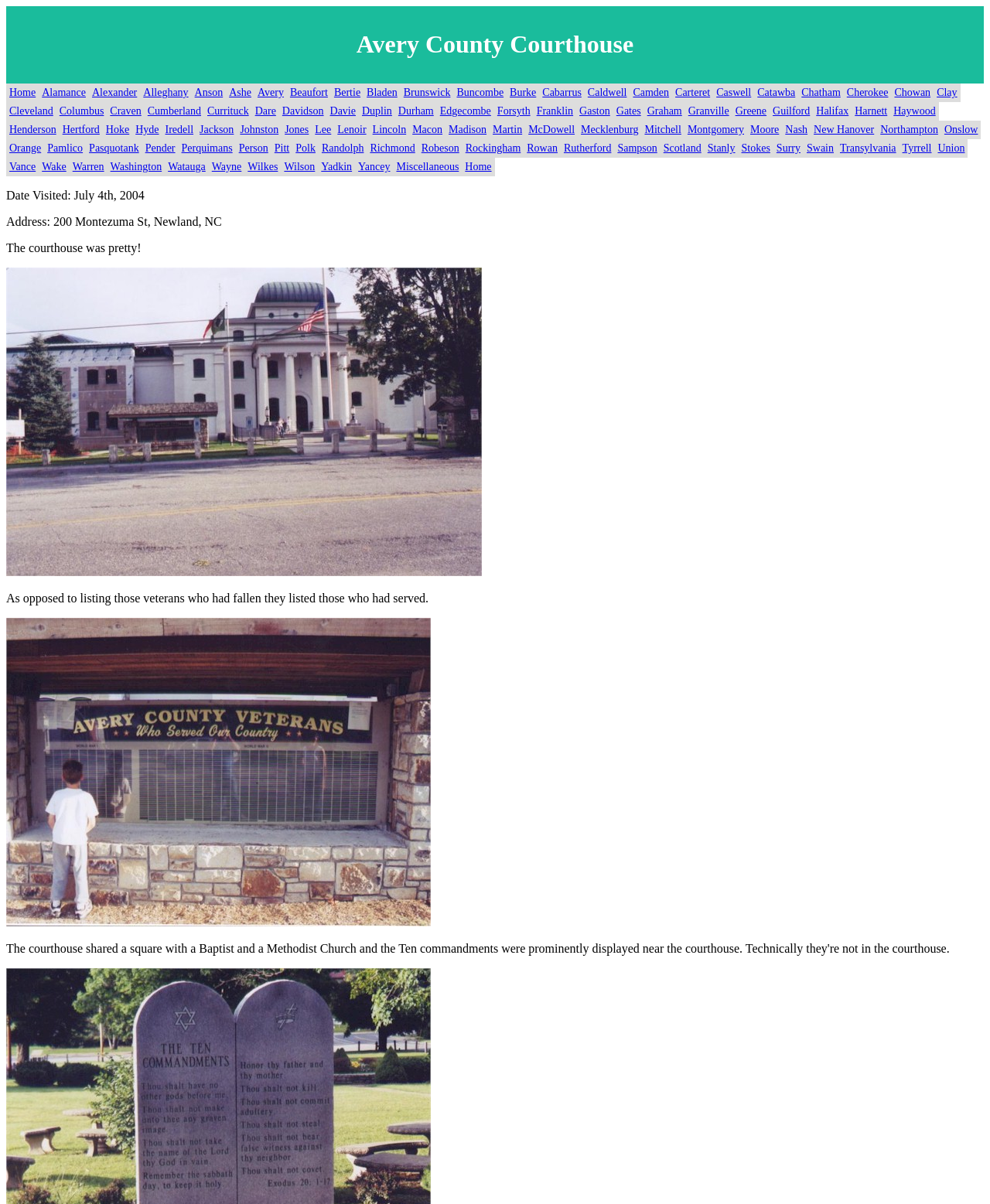Find and provide the bounding box coordinates for the UI element described here: "New Hanover". The coordinates should be given as four float numbers between 0 and 1: [left, top, right, bottom].

[0.819, 0.1, 0.886, 0.116]